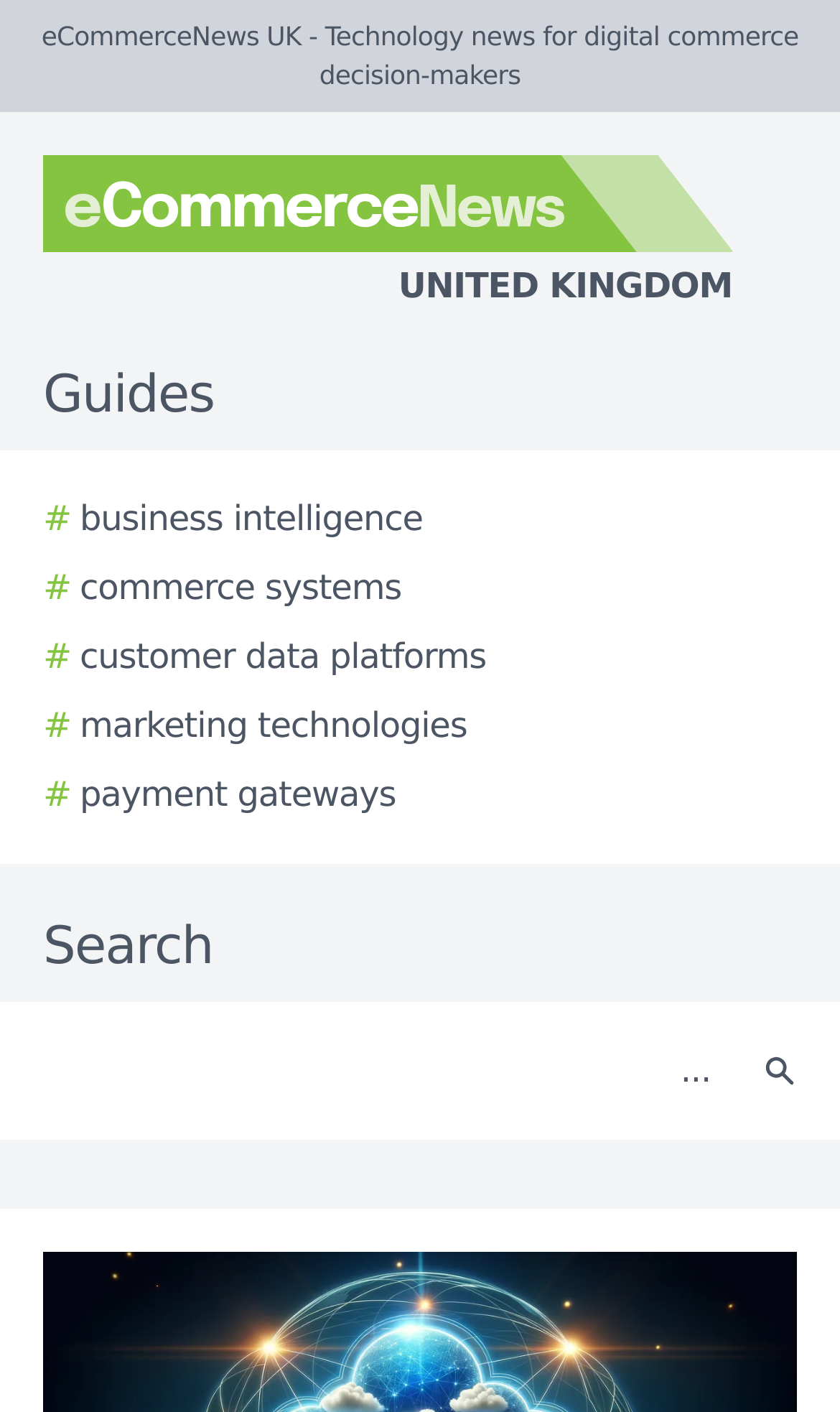Using the details from the image, please elaborate on the following question: What is the purpose of the textbox?

I found a textbox on the webpage with a label 'Search' and a search button next to it, which suggests that the purpose of the textbox is to input search queries.